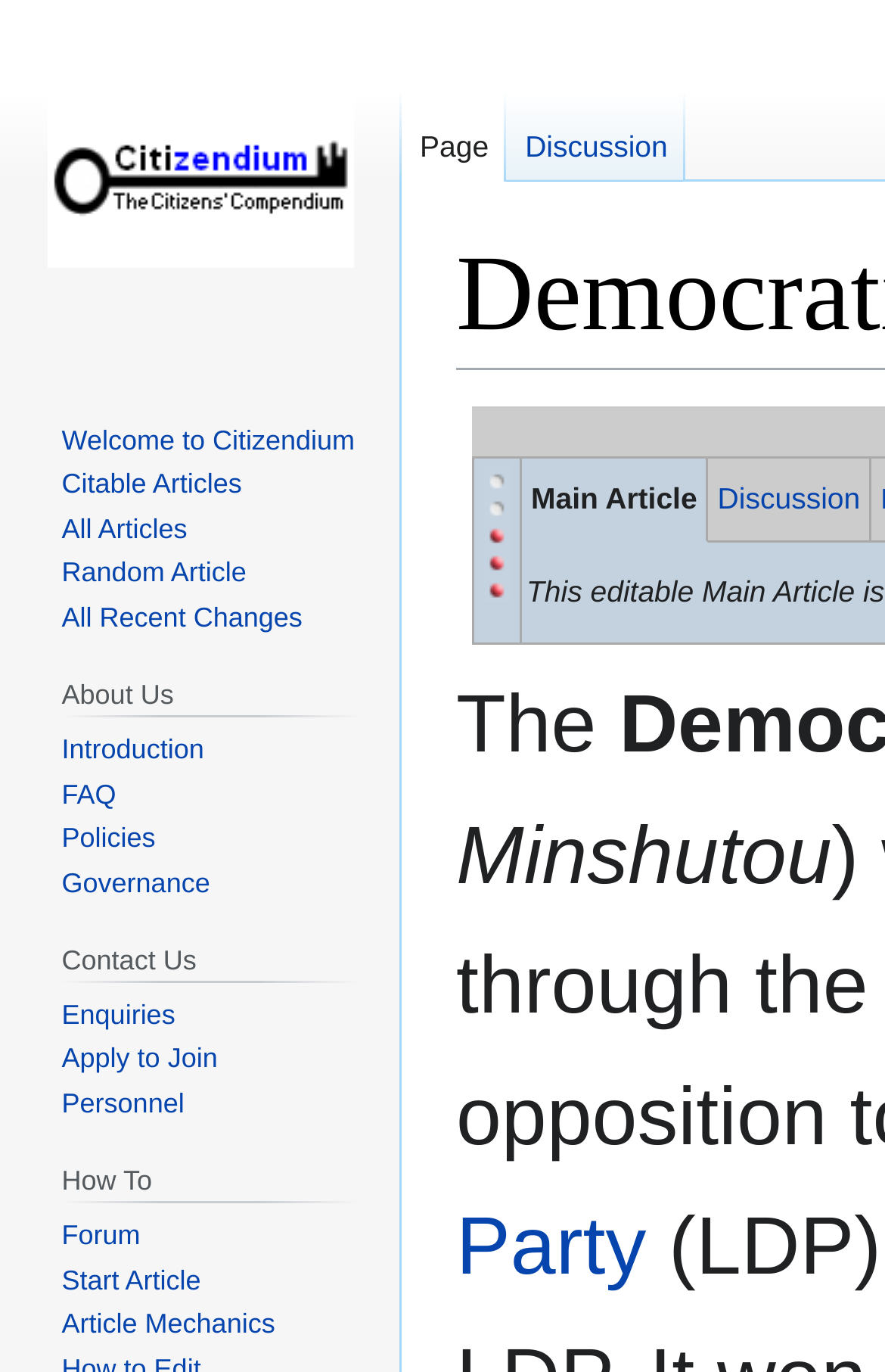Please provide a brief answer to the question using only one word or phrase: 
What is the name of the party?

Democratic Party of Japan